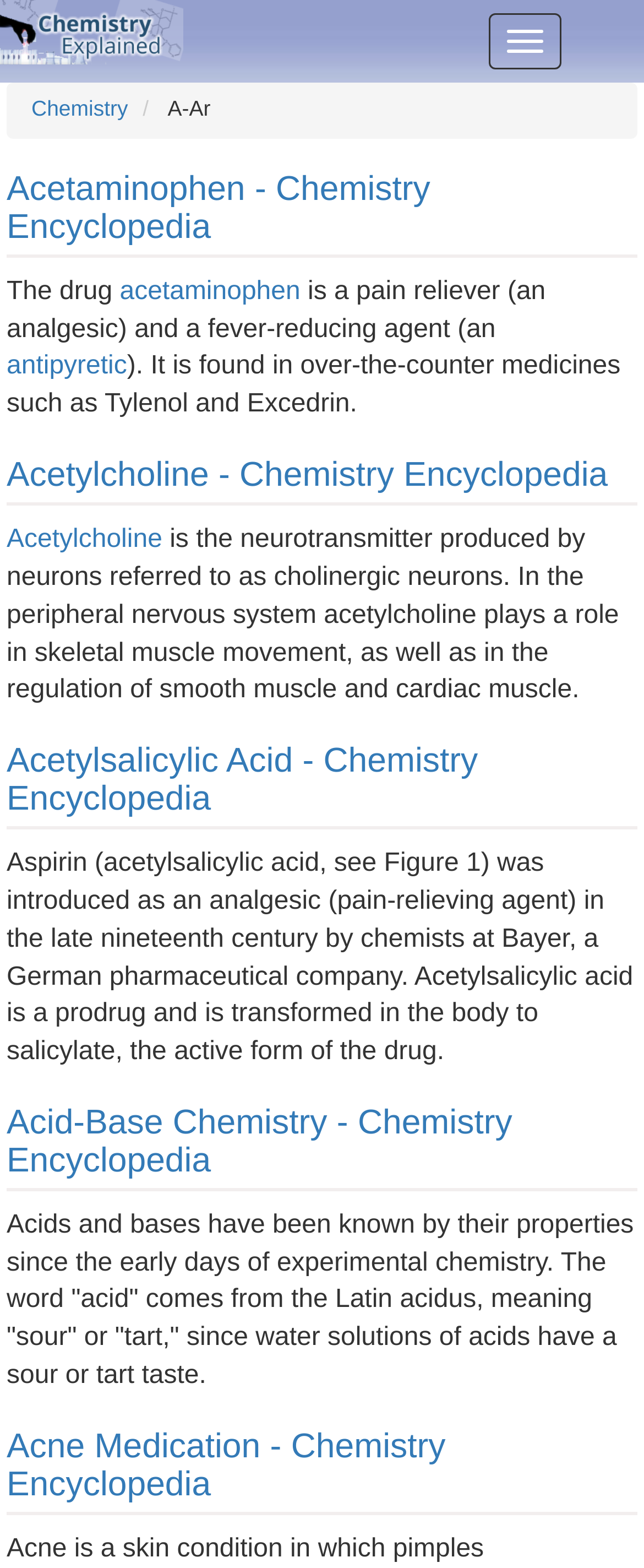Locate the bounding box coordinates of the element that needs to be clicked to carry out the instruction: "Explore 'Acid-Base Chemistry - Chemistry Encyclopedia'". The coordinates should be given as four float numbers ranging from 0 to 1, i.e., [left, top, right, bottom].

[0.01, 0.704, 0.796, 0.752]